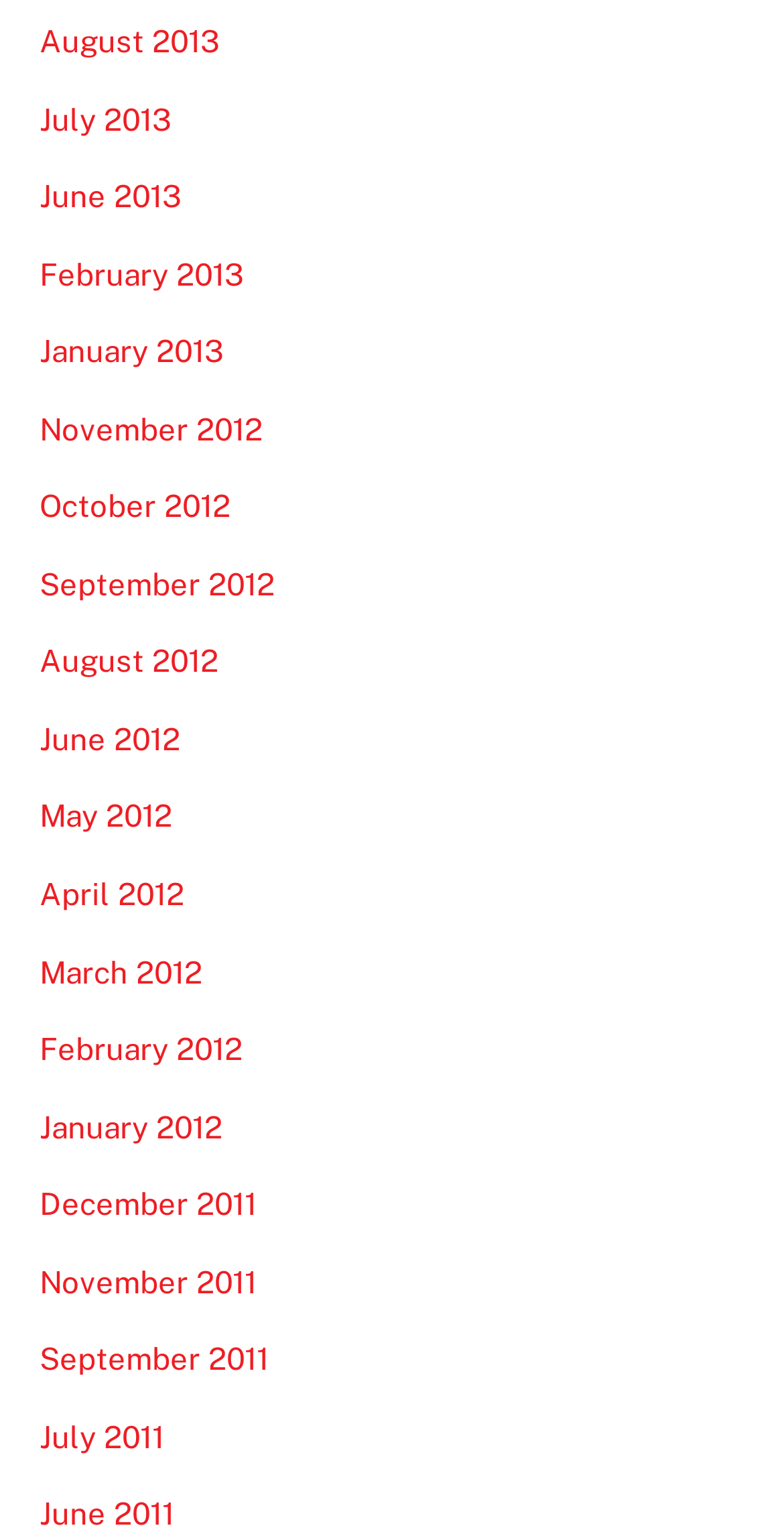How many months are listed in 2012?
Examine the image and provide an in-depth answer to the question.

I counted the number of links that correspond to months in 2012, and there are 6 months listed: January, February, March, April, May, and June.